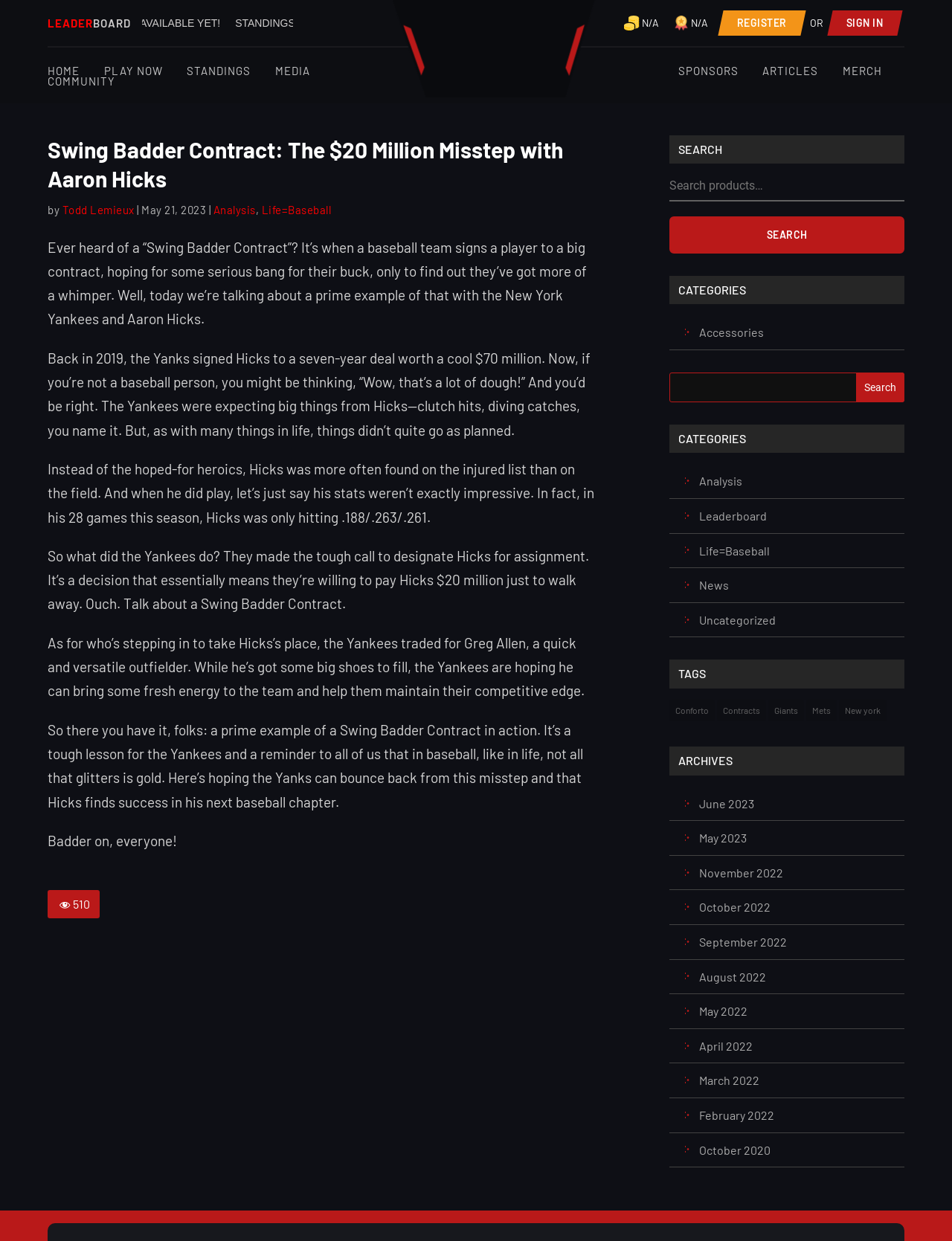Answer succinctly with a single word or phrase:
What is the name of the outfielder traded by the Yankees?

Greg Allen